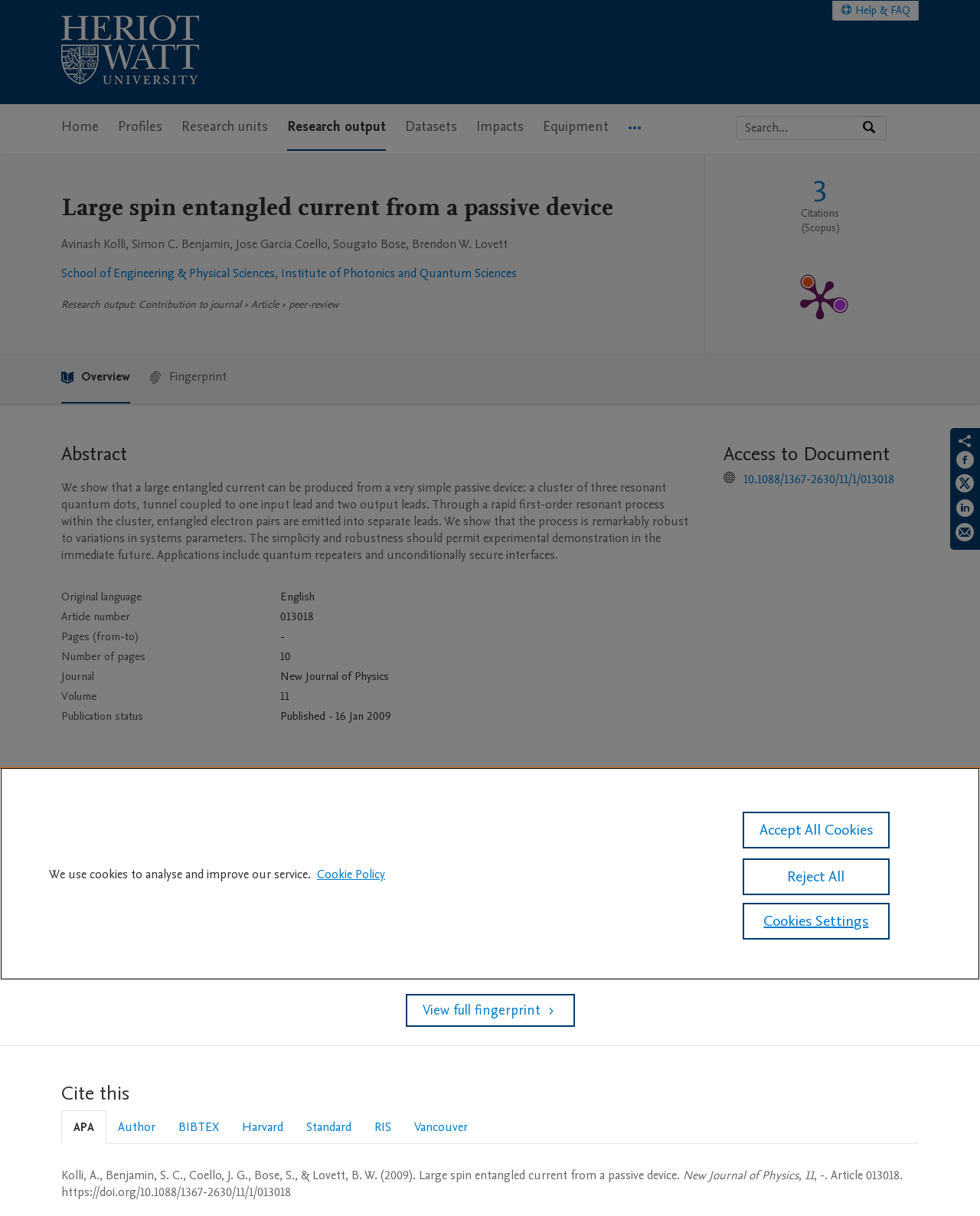Identify the bounding box coordinates for the region to click in order to carry out this instruction: "Read the abstract". Provide the coordinates using four float numbers between 0 and 1, formatted as [left, top, right, bottom].

[0.062, 0.363, 0.712, 0.384]